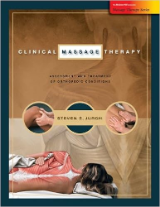Describe every aspect of the image in detail.

The image features the cover of the book titled "Clinical Massage Therapy: Assessment and Treatment of Orthopedic Conditions" authored by Steven R. Airdosh. The design prominently showcases an illustration of massage therapy techniques, illustrating a hand applying pressure to a recipient's back, indicating the therapeutic practices discussed within the text. The background employs warm, earthy tones that evoke a sense of calm and wellness, aligning with the book's focus on healing through massage. The title is displayed at the top in bold lettering, emphasizing the book's subject matter, while a smaller subtitle describes its focus on assessment and treatment specifically for orthopedic conditions, making it a valuable resource for professionals in the field of therapeutic massage and rehabilitation.